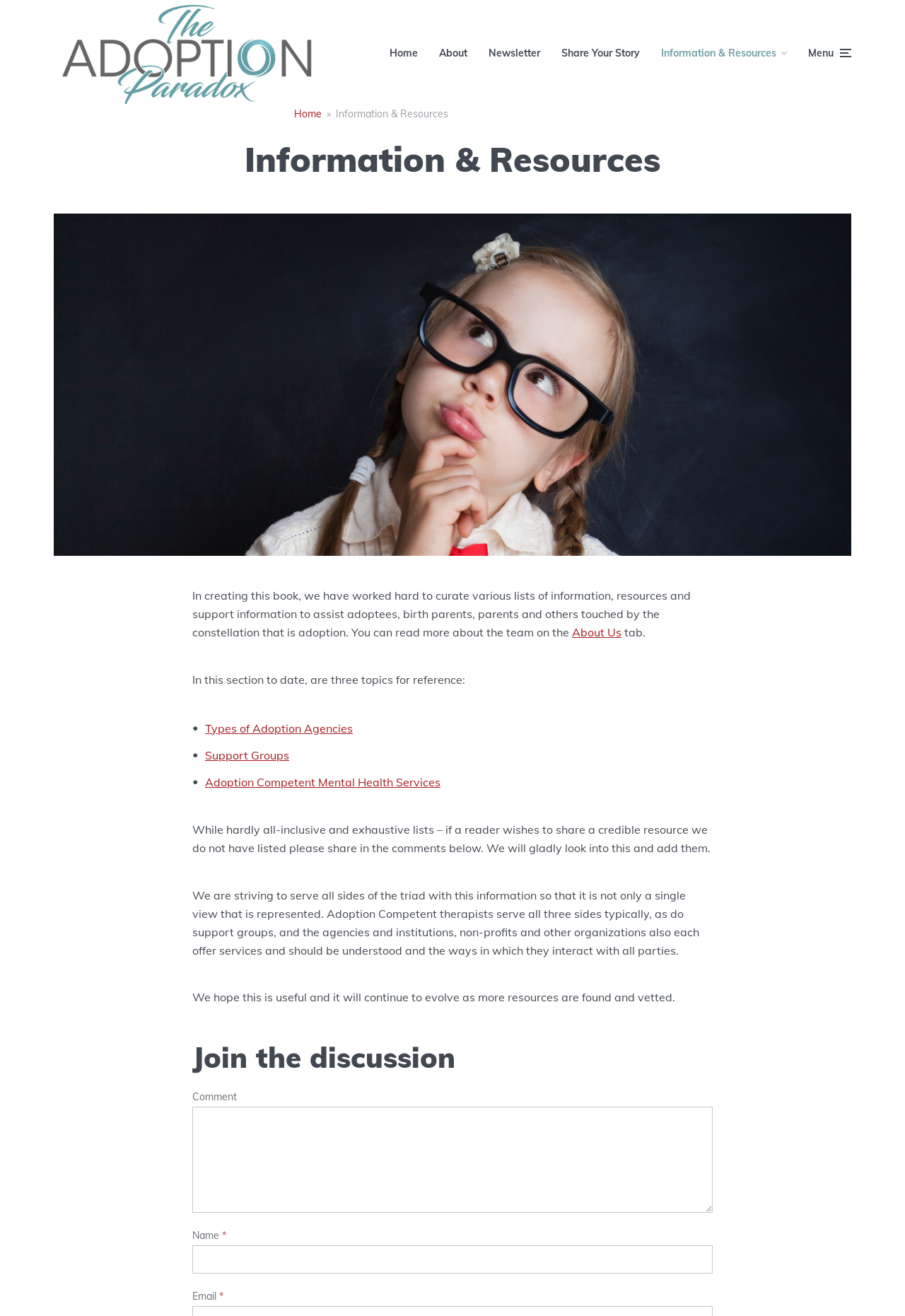What is the main topic of this webpage?
Could you answer the question with a detailed and thorough explanation?

Based on the webpage content, it appears that the main topic is adoption resources, as it provides information and support for adoptees, birth parents, and others touched by adoption.